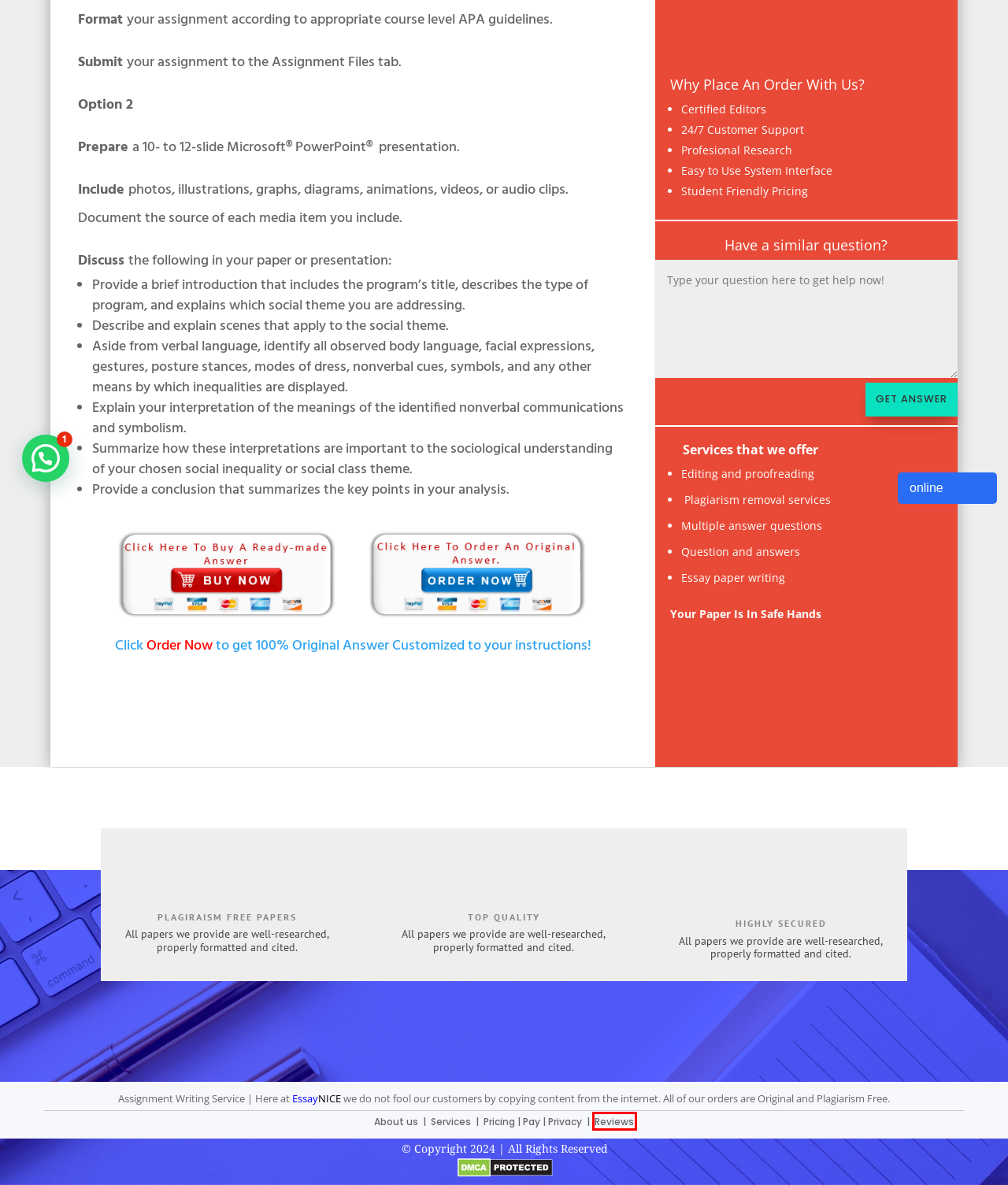Given a screenshot of a webpage with a red bounding box highlighting a UI element, choose the description that best corresponds to the new webpage after clicking the element within the red bounding box. Here are your options:
A. Home | EssayNICE
B. Pay | Assignment Writing Service: ScholarMatic | USD
C. Order Now - EssayNICE
D. Reviews | Assignment Writing Service: EssayNICE
E. Pricing - EssayNICE
F. BUY ANSWER - EssayNICE
G. Privacy Policy | Assignment Writing Service: EssayNICE
H. How It Works | Assignment Writing Service: EssayNICE

D